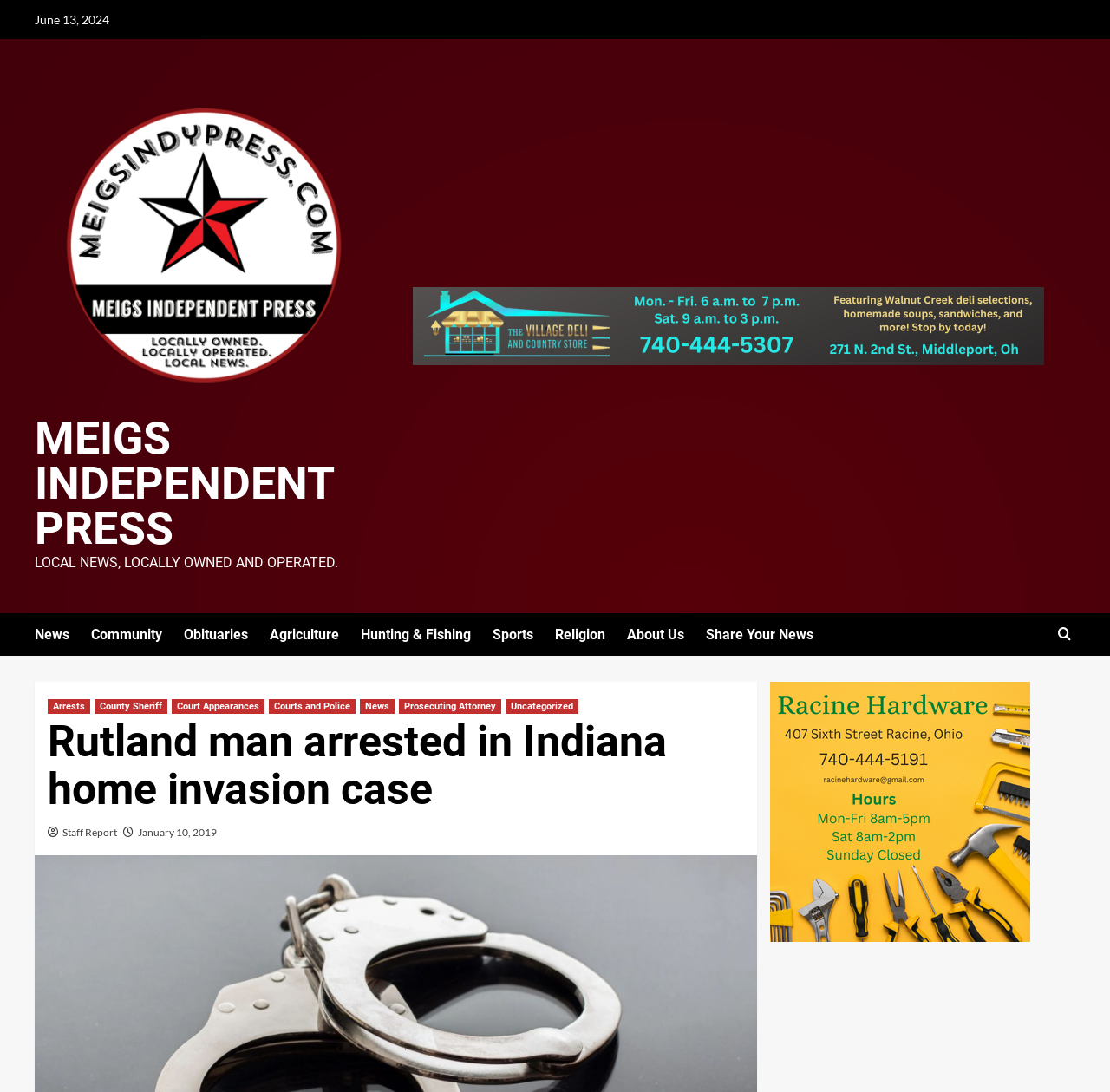Describe the webpage meticulously, covering all significant aspects.

The webpage appears to be a news article from the Meigs Independent Press, with a focus on a local news story. At the top of the page, there is a date "June 13, 2024" and a link to the Meigs Independent Press, accompanied by an image of the publication's logo. Below this, there is a tagline "LOCAL NEWS, LOCALLY OWNED AND OPERATED."

The main navigation menu is located below the tagline, with links to various sections such as News, Community, Obituaries, Agriculture, and more. These links are arranged horizontally across the page.

The main content of the page is a news article with the headline "Rutland man arrested in Indiana home invasion case." The article appears to be a staff report, with a byline and a publication date of January 10, 2019. The article's content is not explicitly described in the accessibility tree, but it likely provides details on the arrest and the home invasion case.

To the right of the main content, there is a sidebar with additional links and categories, including Arrests, County Sheriff, Court Appearances, and more. These links are arranged vertically and appear to be related to law enforcement and the justice system.

At the bottom of the page, there is a complementary section with a figure, but the content of this section is not explicitly described.